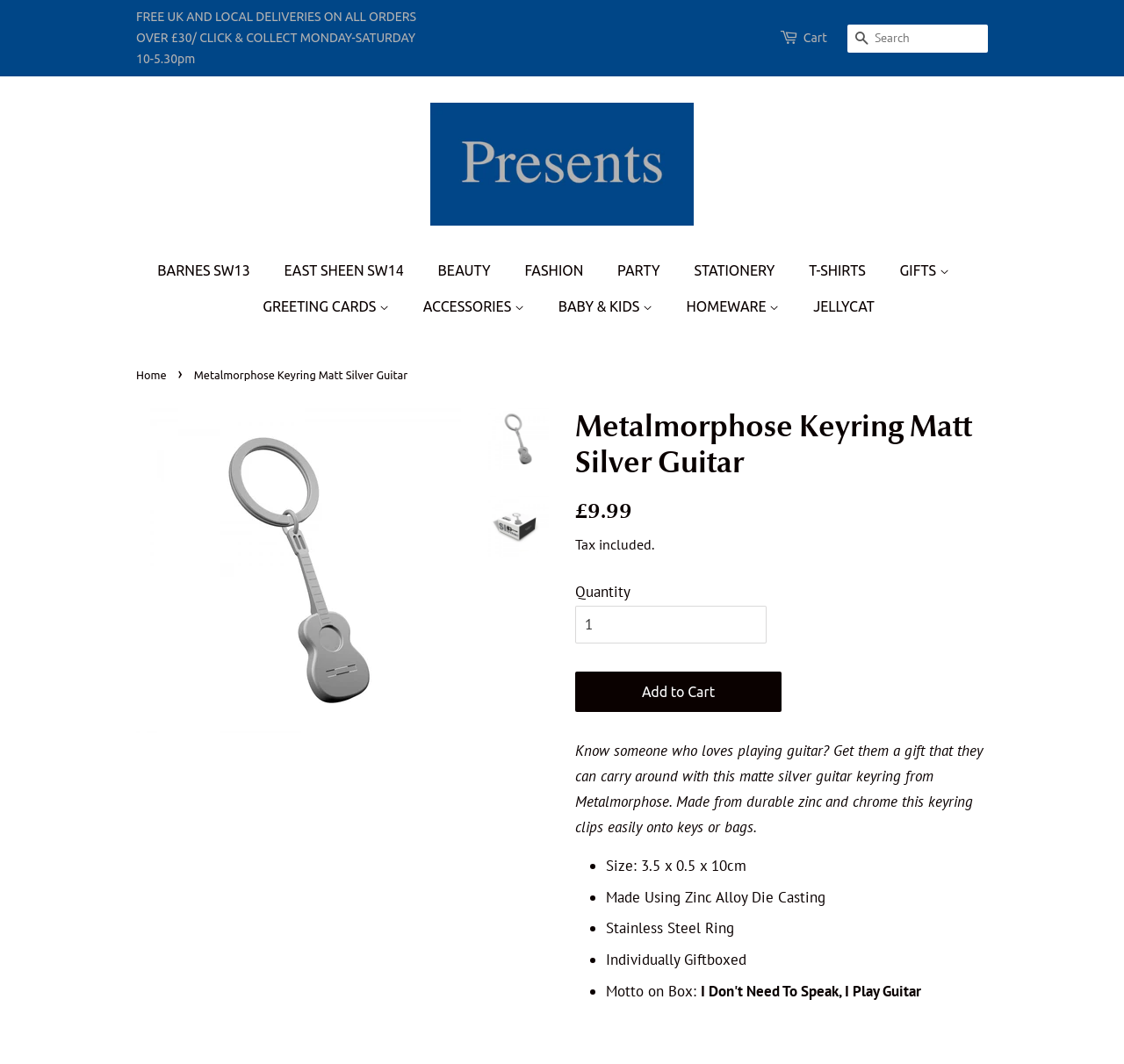Determine the bounding box coordinates of the clickable region to follow the instruction: "Select your moving from type".

None